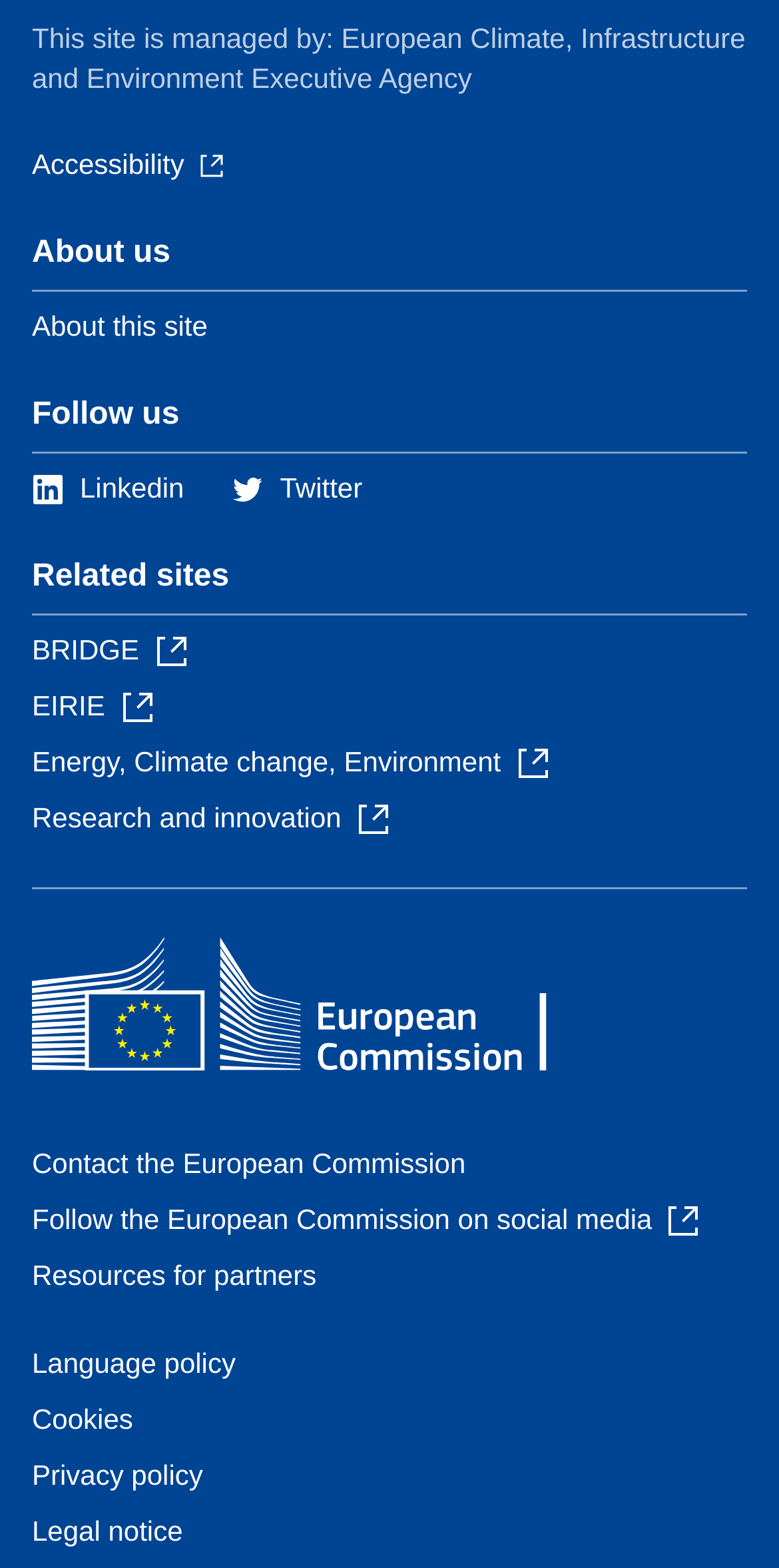Please identify the bounding box coordinates of the element's region that needs to be clicked to fulfill the following instruction: "See all posts". The bounding box coordinates should consist of four float numbers between 0 and 1, i.e., [left, top, right, bottom].

None